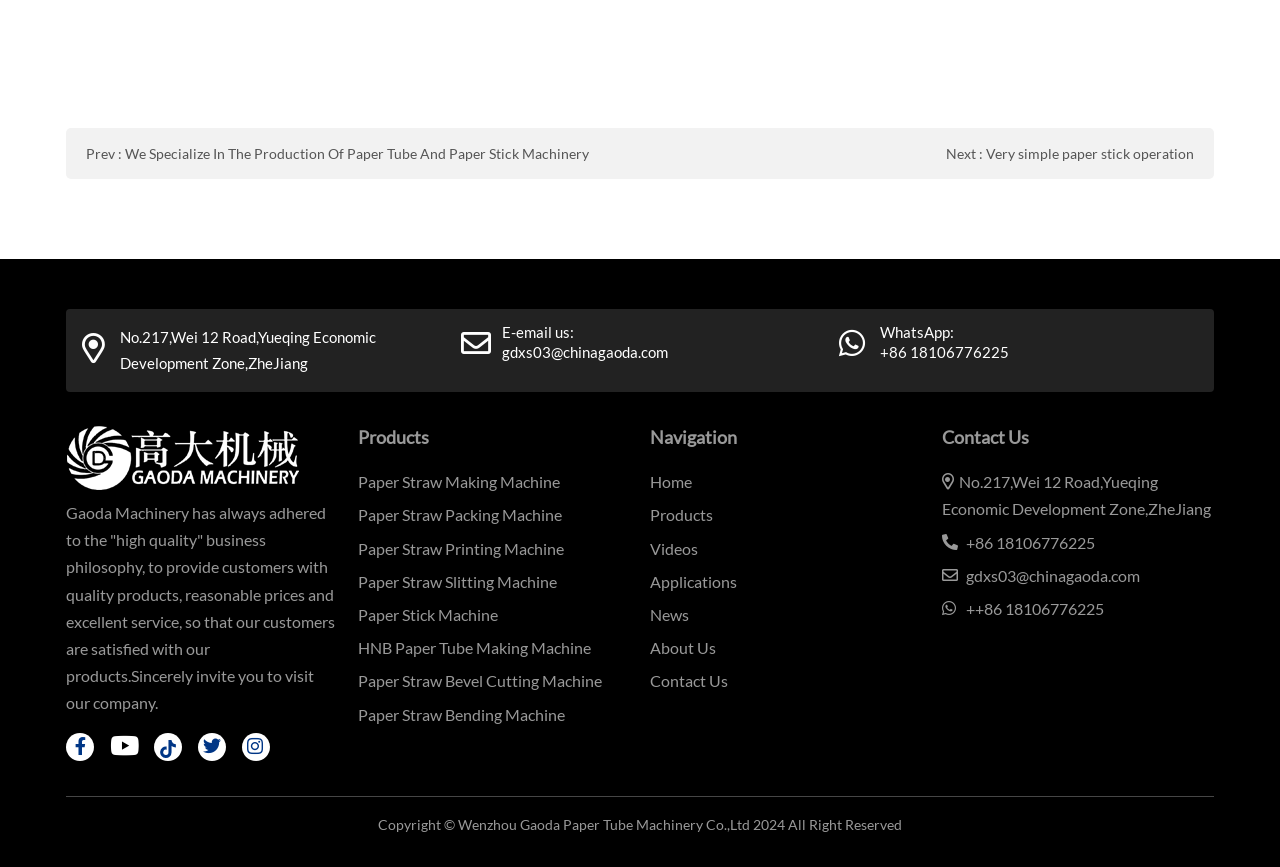Bounding box coordinates are specified in the format (top-left x, top-left y, bottom-right x, bottom-right y). All values are floating point numbers bounded between 0 and 1. Please provide the bounding box coordinate of the region this sentence describes: Paper Straw Making Machine

[0.28, 0.545, 0.438, 0.567]